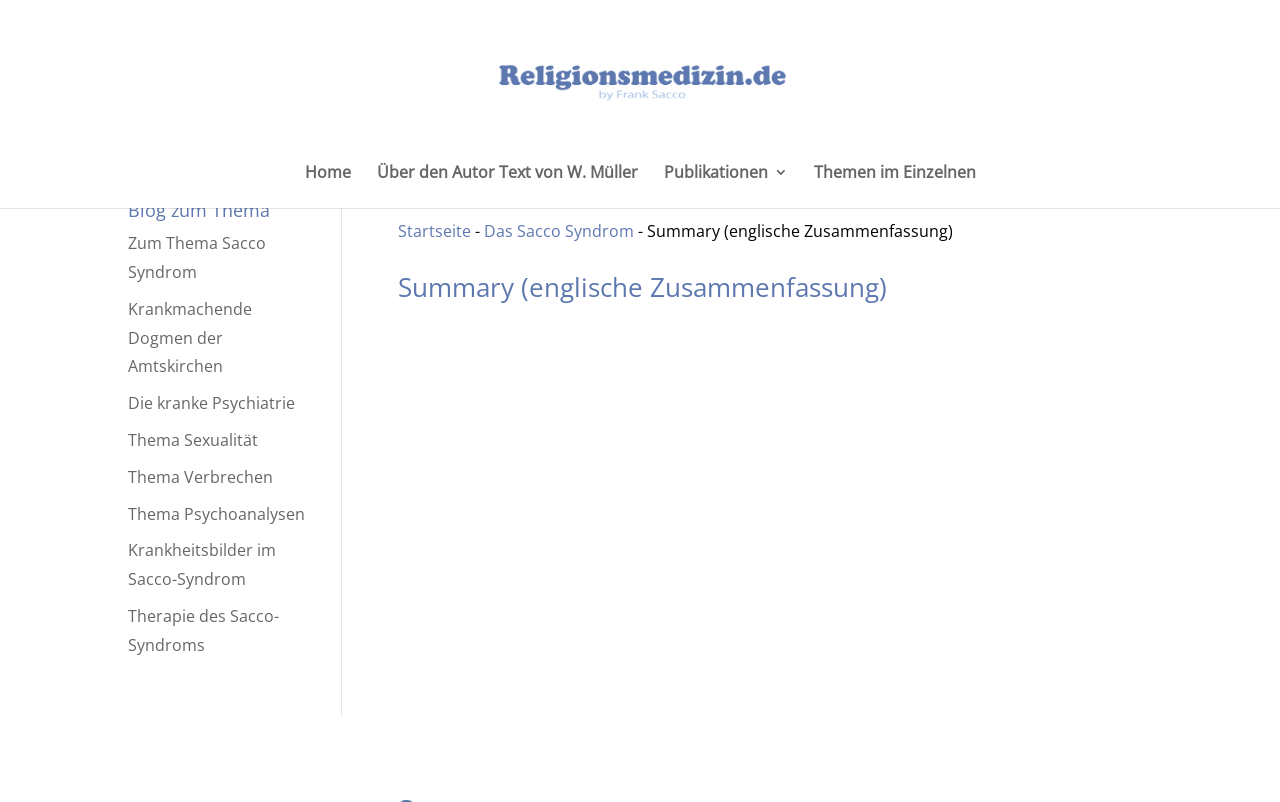Use a single word or phrase to answer the question:
How many main sections are there in the webpage?

4